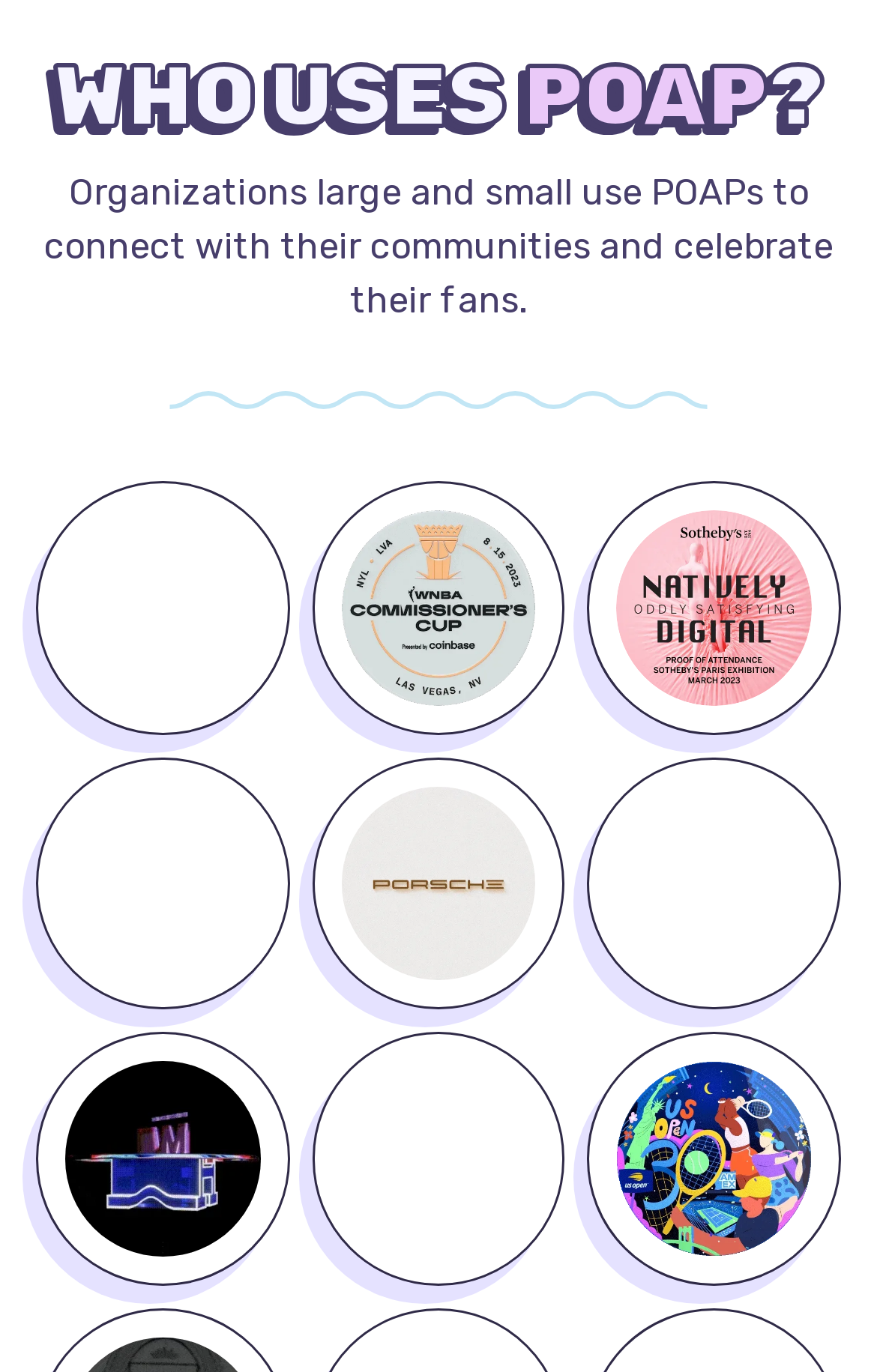Examine the image and give a thorough answer to the following question:
Which organization is located at the top-left corner?

By analyzing the bounding box coordinates, I found that the image with the text 'Adidas' has the smallest y1 value, which means it is located at the top-left corner of the page.